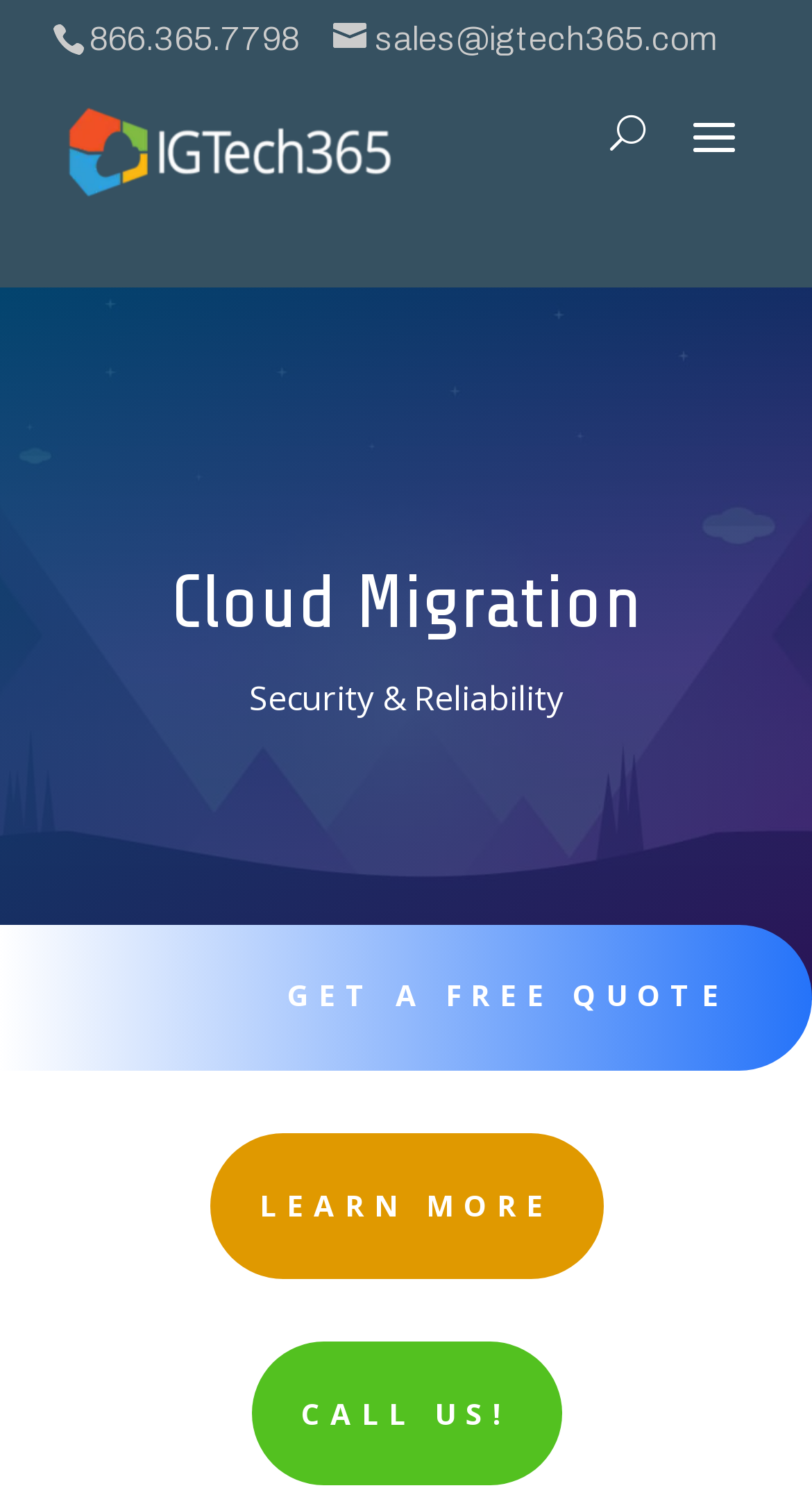Offer an in-depth caption of the entire webpage.

The webpage is about Easy Cloud Migration with Office 365, provided by IGTech365, a company based in Tampa, FL. At the top left corner, there are two links: one with a phone number and another with an email address. Next to these links, there is an image with a size of 150x69 pixels.

Below the image, there is a prominent section with a heading "Cloud Migration" in the middle. Underneath this heading, there is a text "Security & Reliability". 

On the right side of the "Cloud Migration" section, there is a button with a single letter "U". 

Further down the page, there is a call-to-action section with a heading "GET A FREE QUOTE" in a larger font size. This section contains a link with the same text. Below this section, there are two more links: "LEARN MORE" and "CALL US!". The "CALL US!" link is positioned at the bottom right corner of the page.